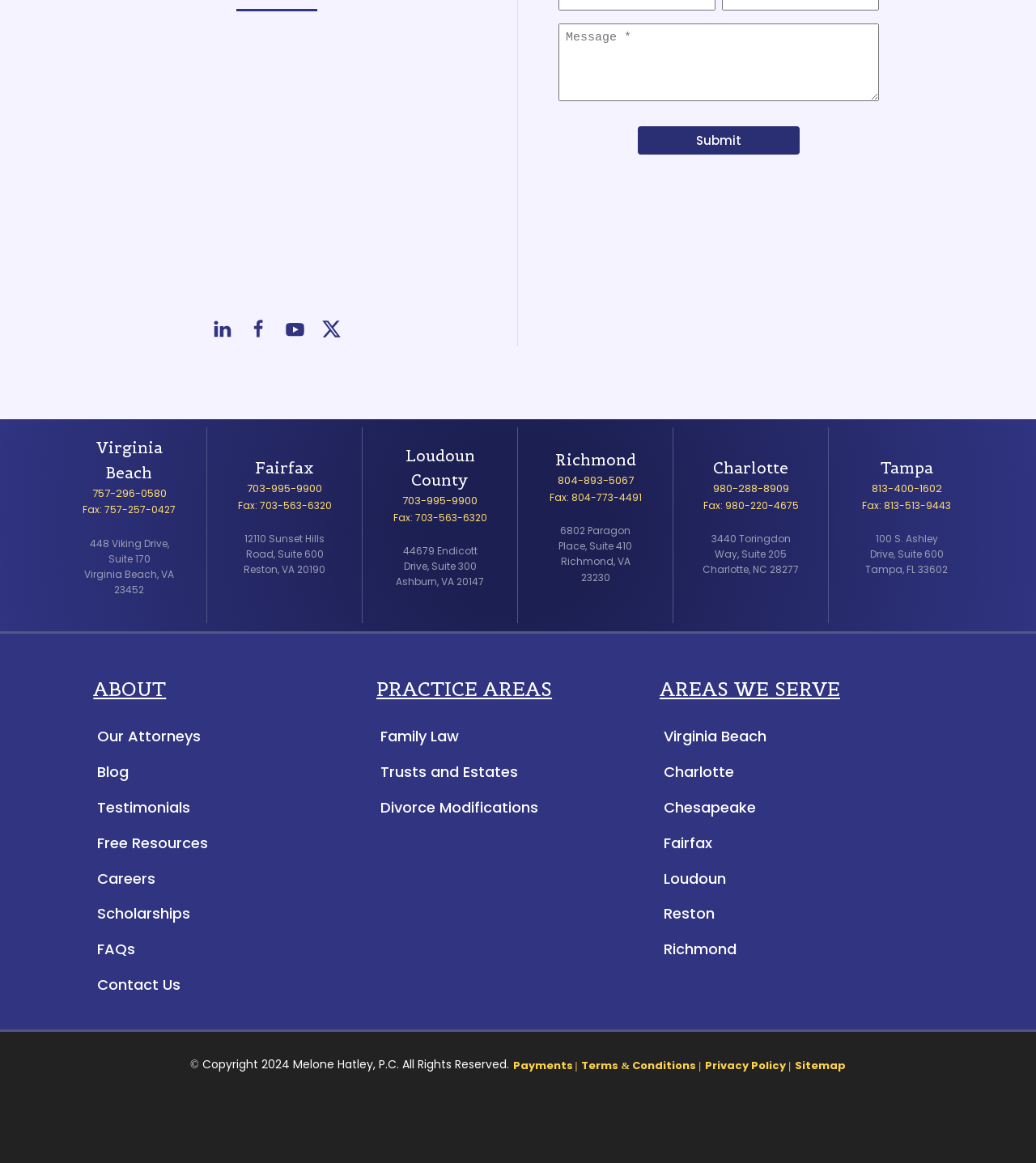Identify the bounding box coordinates of the clickable section necessary to follow the following instruction: "Visit the LinkedIn page". The coordinates should be presented as four float numbers from 0 to 1, i.e., [left, top, right, bottom].

[0.197, 0.274, 0.232, 0.298]